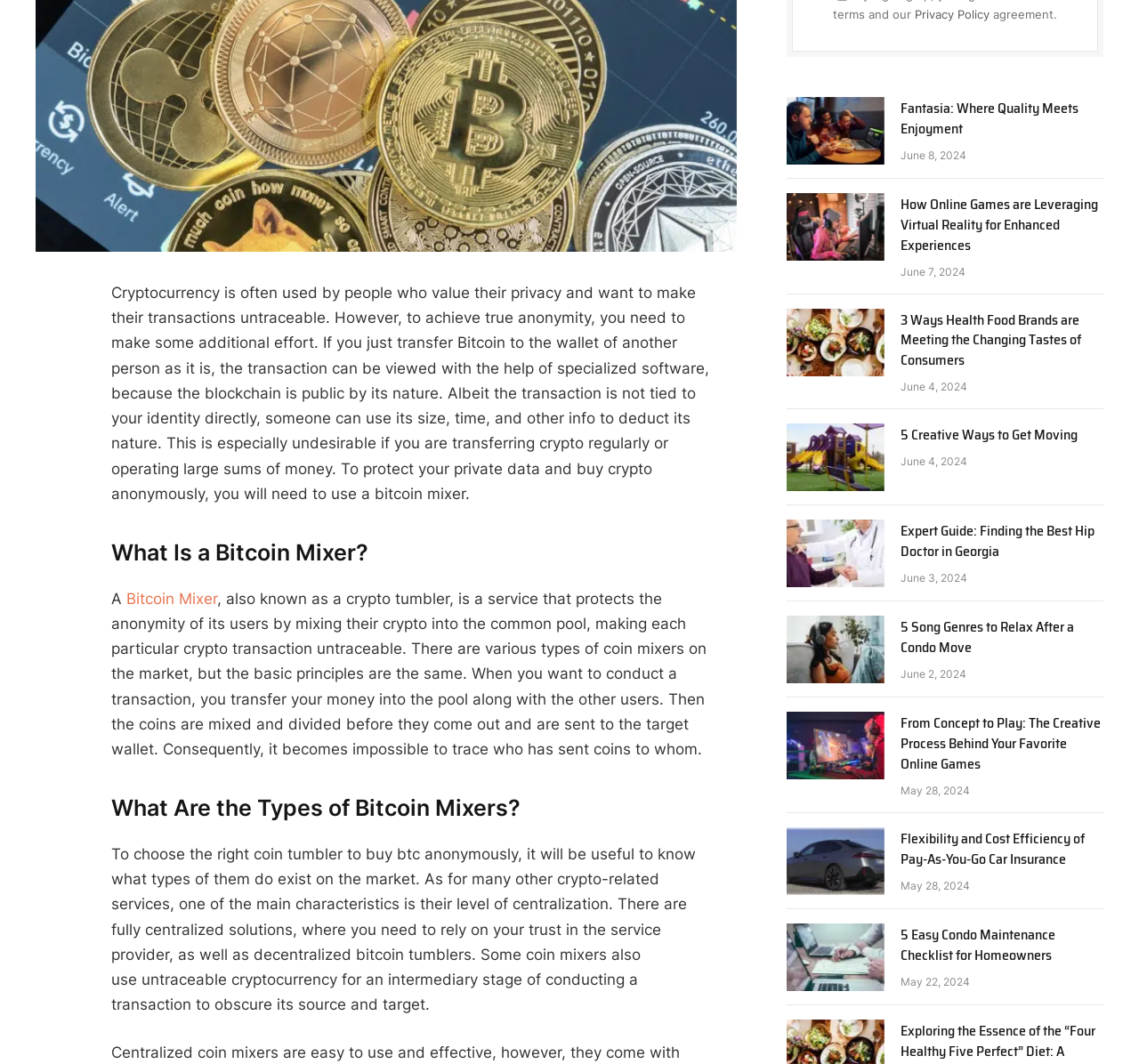Based on the element description Fantasia: Where Quality Meets Enjoyment, identify the bounding box of the UI element in the given webpage screenshot. The coordinates should be in the format (top-left x, top-left y, bottom-right x, bottom-right y) and must be between 0 and 1.

[0.791, 0.093, 0.969, 0.131]